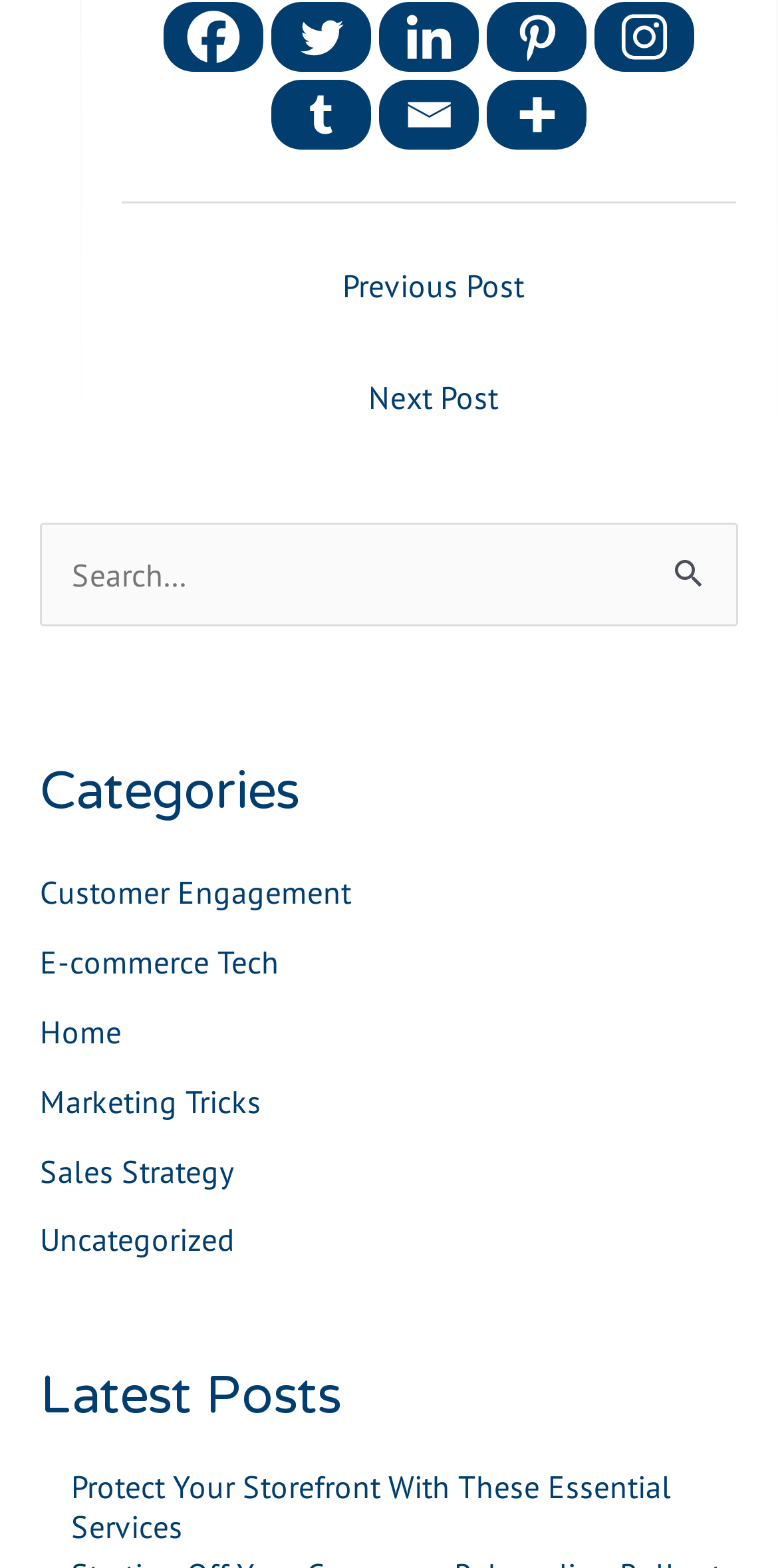What is the purpose of the search bar?
Based on the image, answer the question in a detailed manner.

The search bar is located in the middle of the webpage and has a label 'Search for:' next to it, indicating that it is used to search for posts on the website.